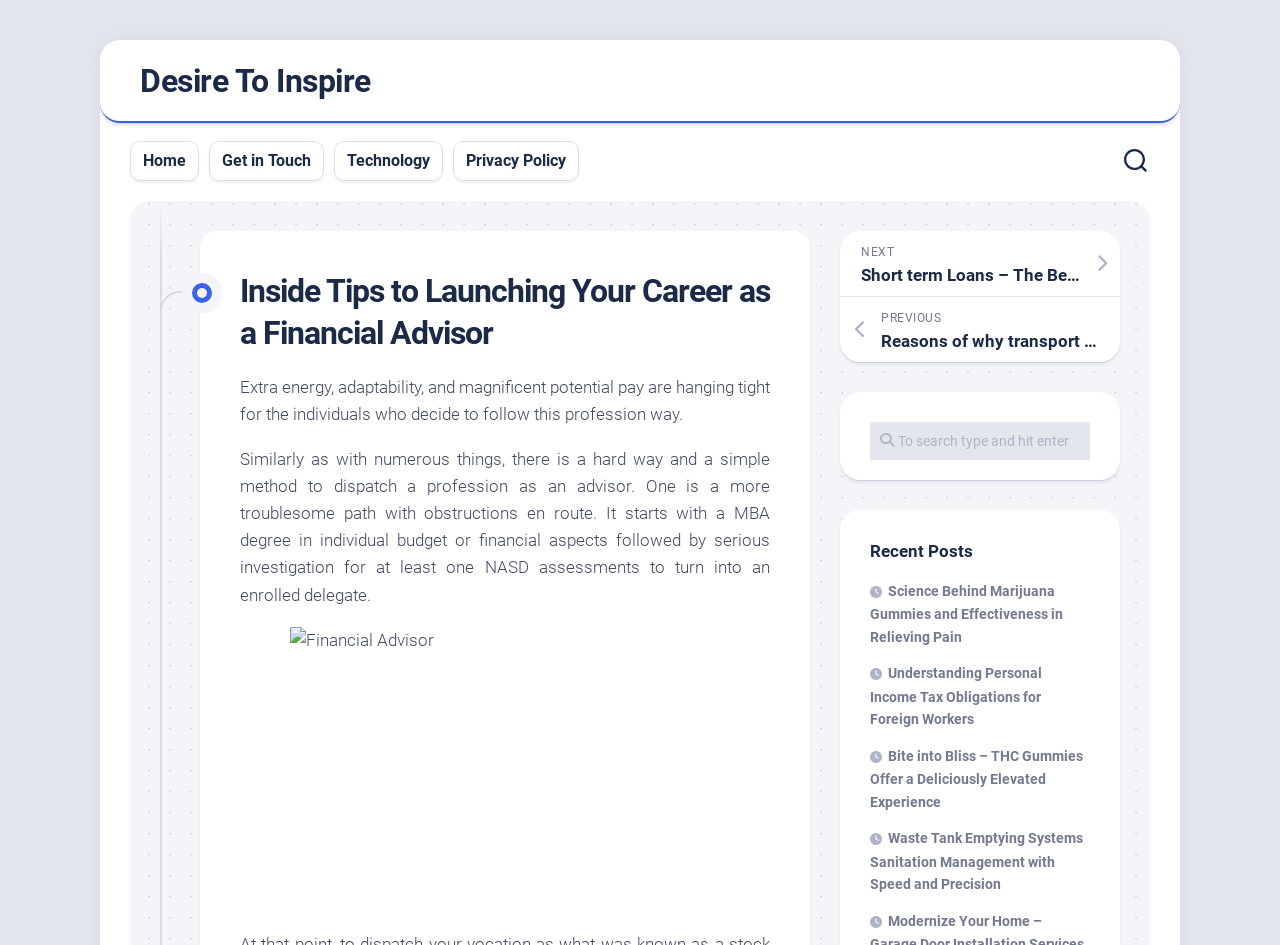What is the direction of the button?
Please answer the question with a detailed and comprehensive explanation.

The button has a label '' which is a Unicode character representing a right arrow, indicating that the direction of the button is NEXT.